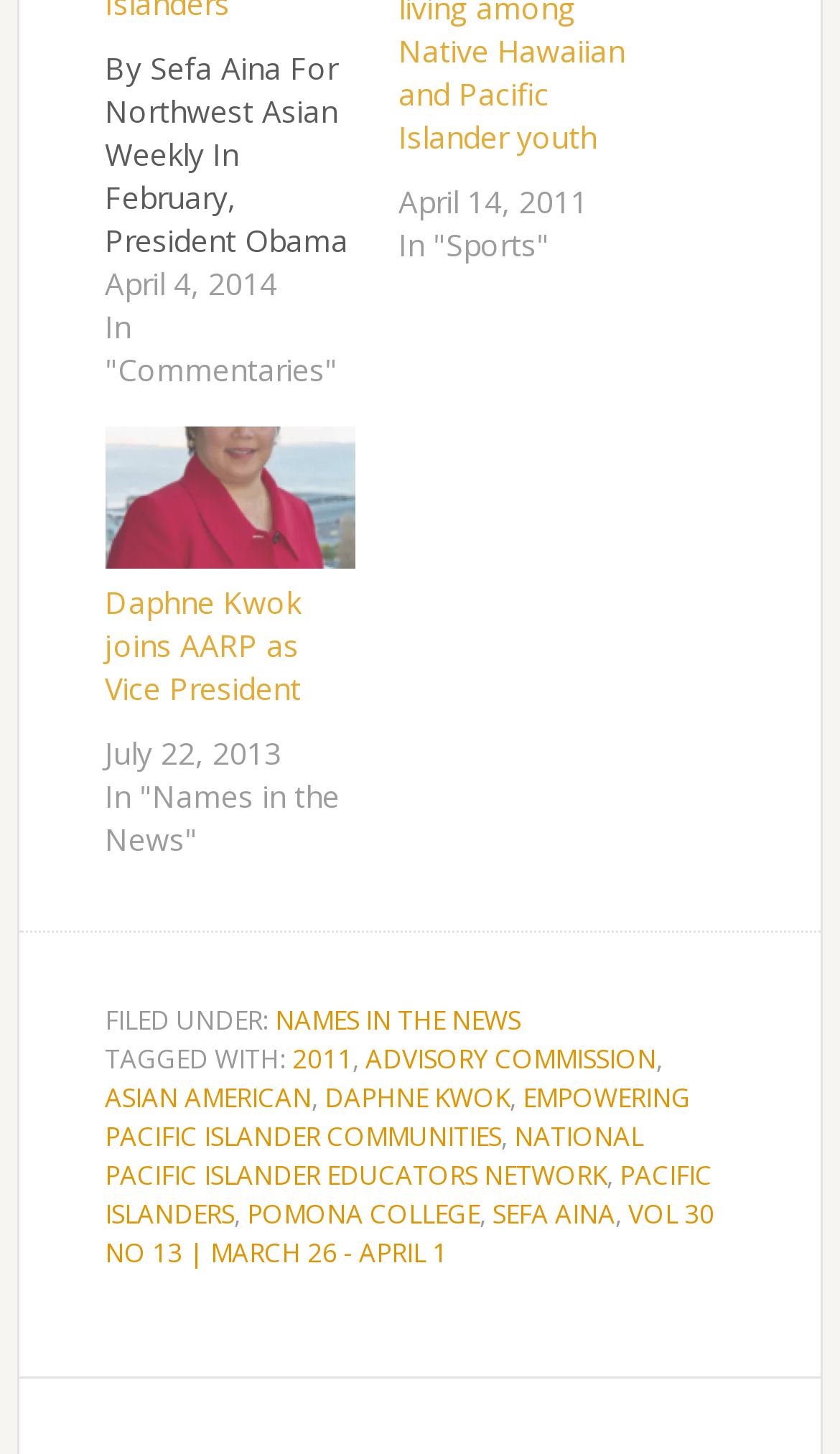Please specify the bounding box coordinates of the element that should be clicked to execute the given instruction: 'Go to the page about NAMES IN THE NEWS'. Ensure the coordinates are four float numbers between 0 and 1, expressed as [left, top, right, bottom].

[0.328, 0.689, 0.62, 0.714]